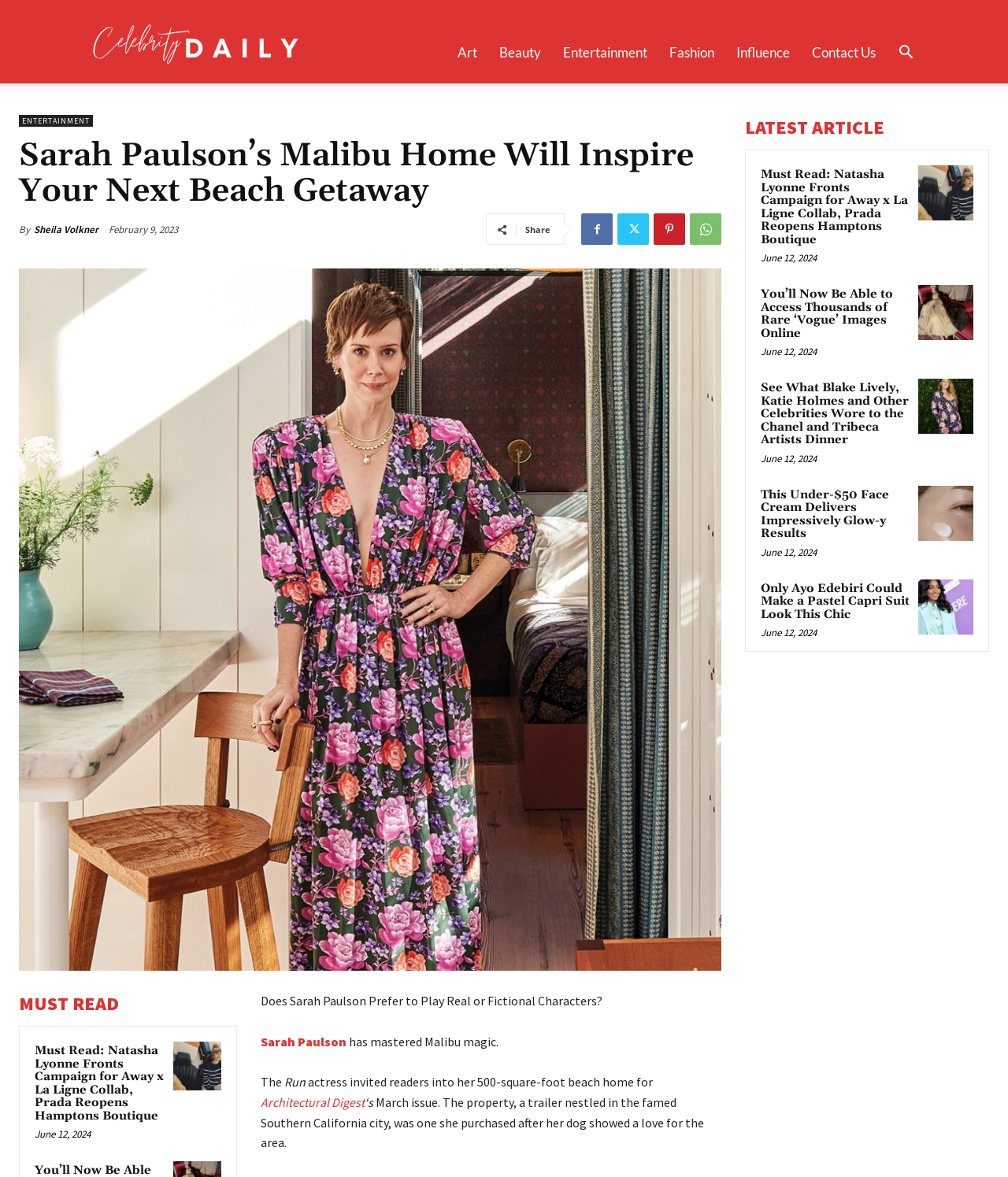Please specify the bounding box coordinates in the format (top-left x, top-left y, bottom-right x, bottom-right y), with all values as floating point numbers between 0 and 1. Identify the bounding box of the UI element described by: Beauty

[0.484, 0.019, 0.548, 0.071]